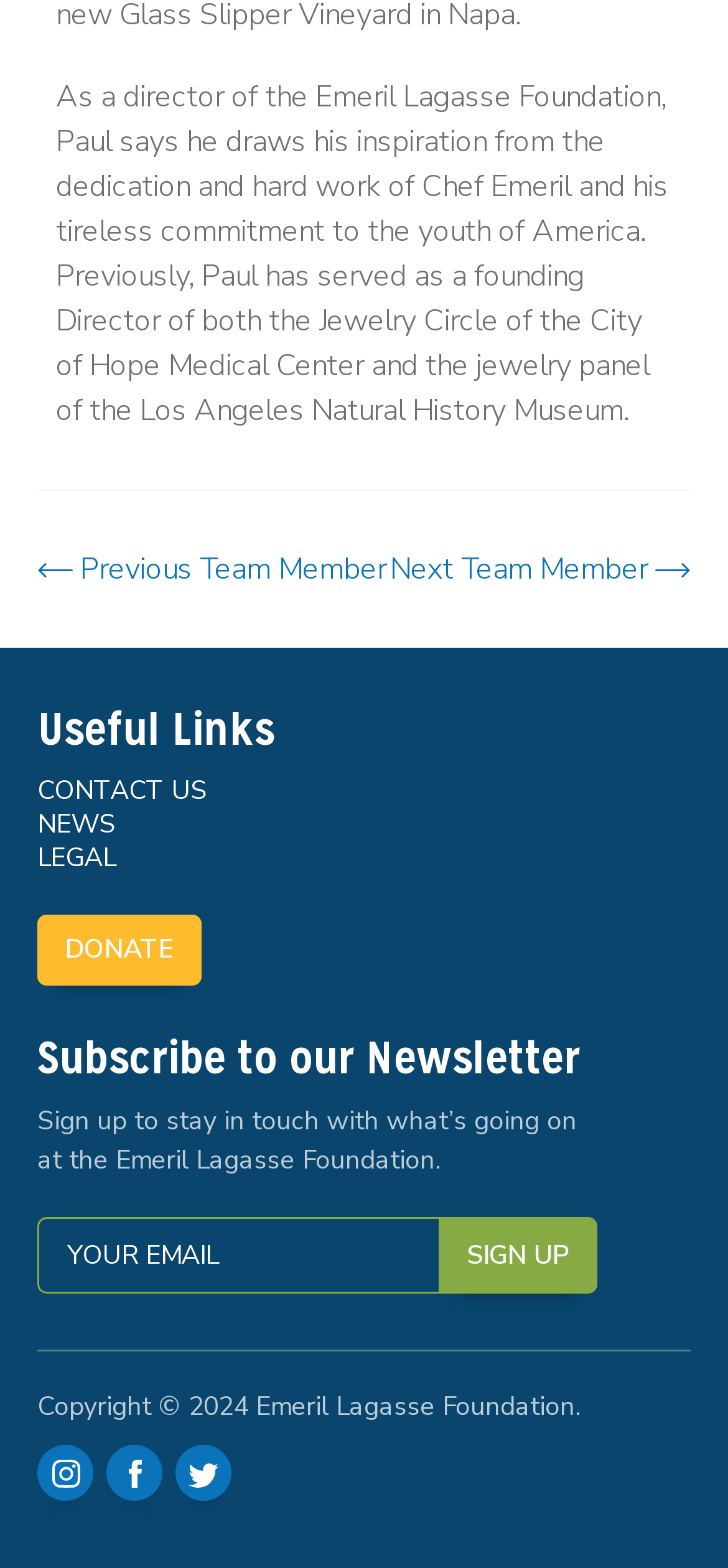Can you specify the bounding box coordinates of the area that needs to be clicked to fulfill the following instruction: "Donate to the Emeril Lagasse Foundation"?

[0.051, 0.583, 0.277, 0.628]